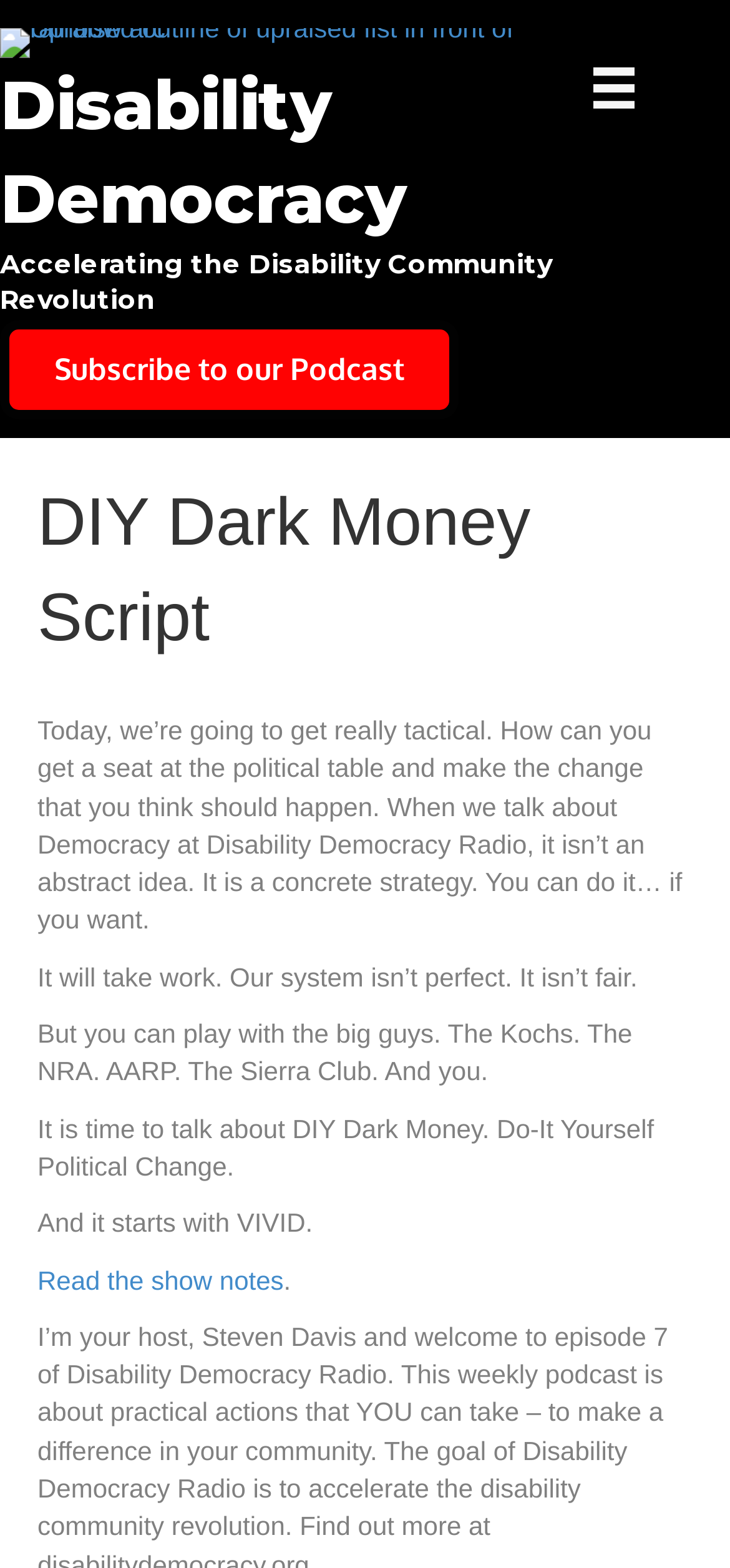Using the element description: "aria-label="Menu"", determine the bounding box coordinates. The coordinates should be in the format [left, top, right, bottom], with values between 0 and 1.

[0.8, 0.037, 0.883, 0.076]